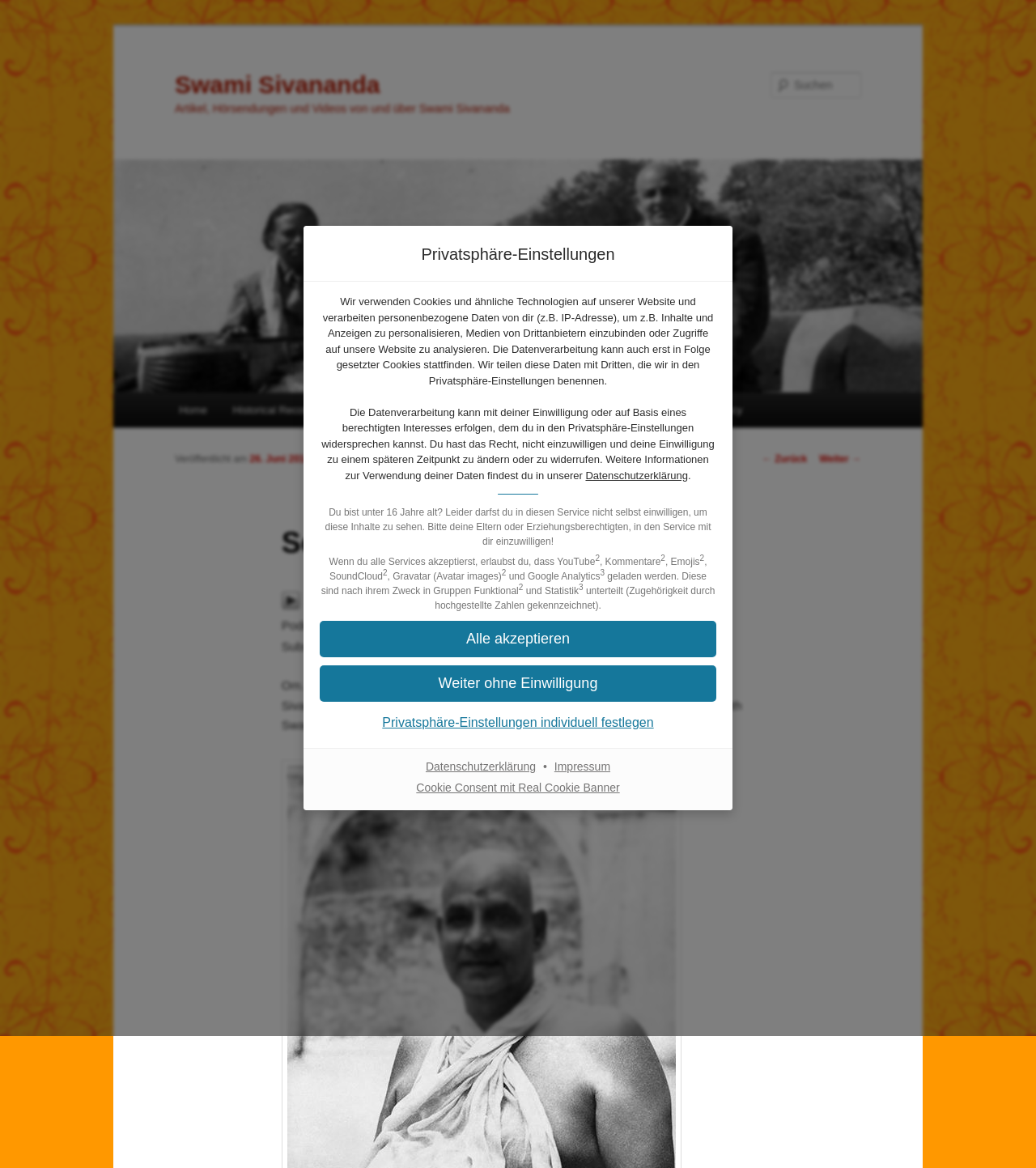Can you give a comprehensive explanation to the question given the content of the image?
How many options are there to handle privacy settings?

The website provides three options to handle privacy settings: 'Alle akzeptieren', 'Weiter ohne Einwilligung', and 'Privatsphäre-Einstellungen individuell festlegen'. These options are presented as buttons and a link, respectively.